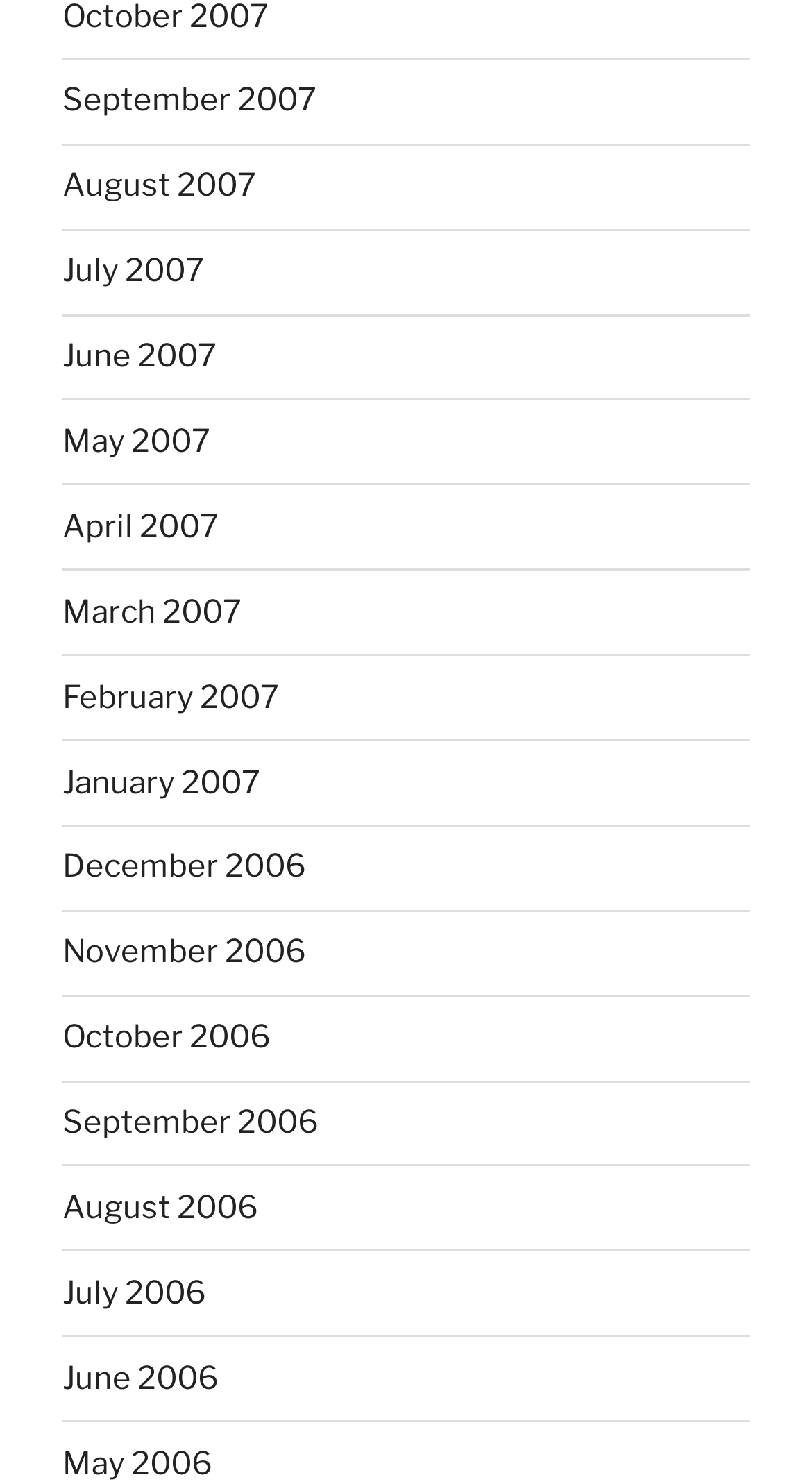From the details in the image, provide a thorough response to the question: Are the links listed in chronological order?

By examining the list of links, I found that they are listed in reverse chronological order, with the most recent month (September 2007) at the top and the earliest month (December 2006) at the bottom.